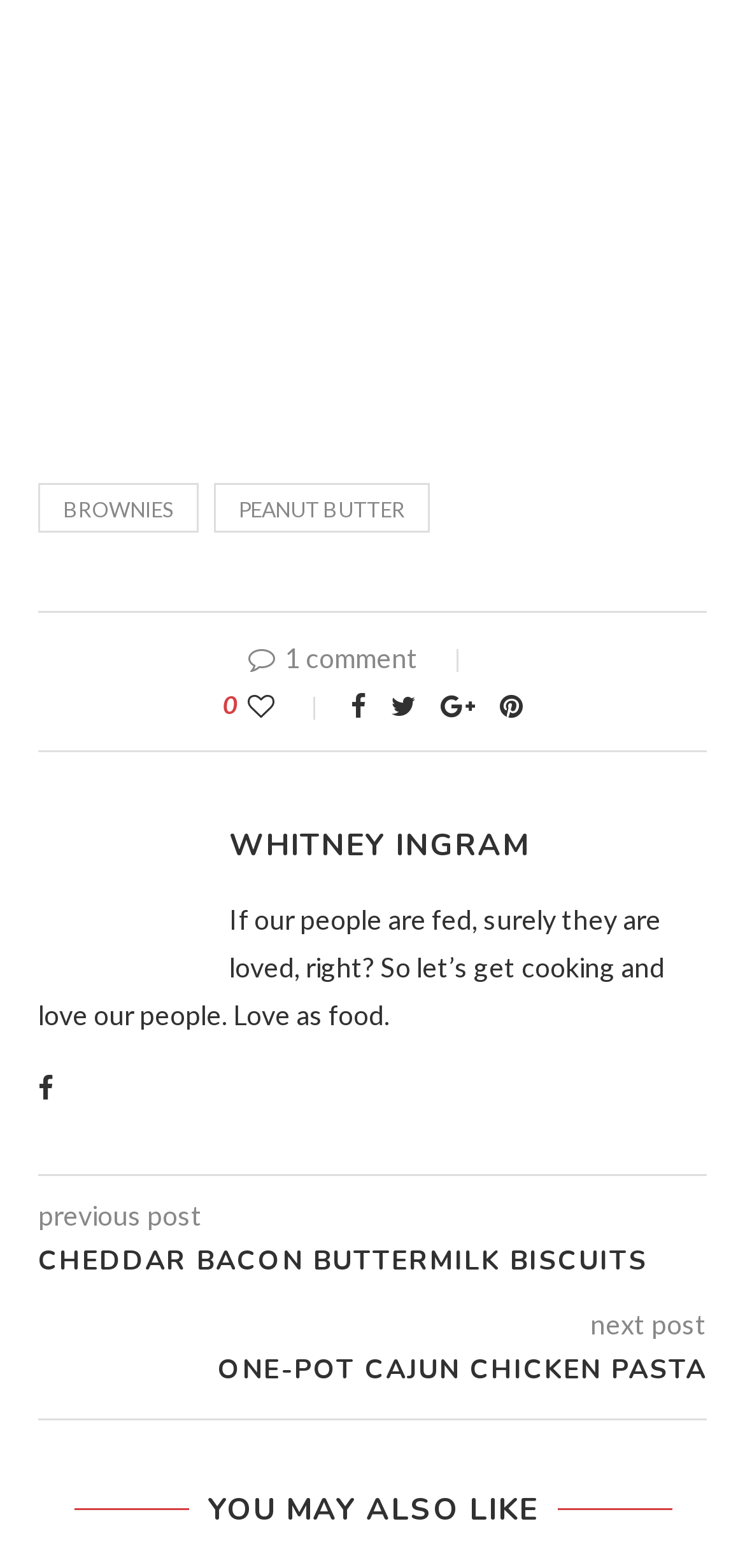Bounding box coordinates are specified in the format (top-left x, top-left y, bottom-right x, bottom-right y). All values are floating point numbers bounded between 0 and 1. Please provide the bounding box coordinate of the region this sentence describes: Exit mobile version

None